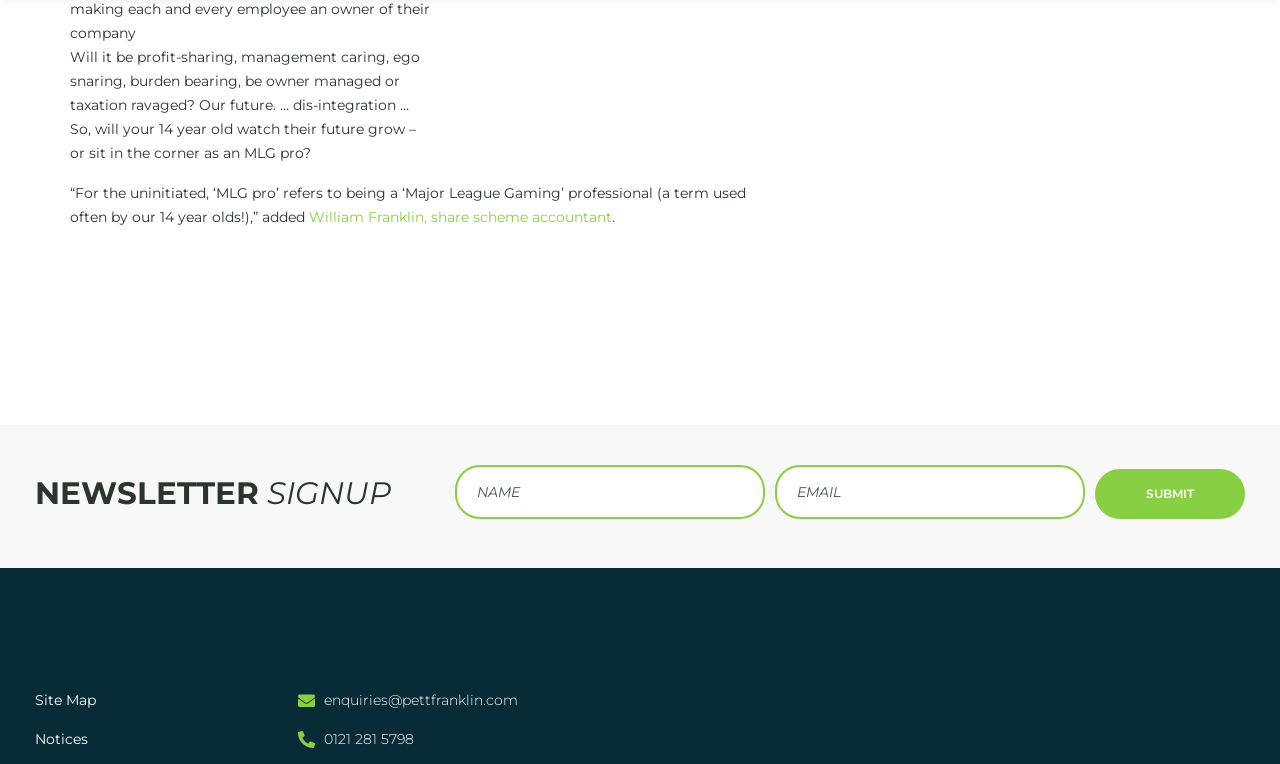How many textboxes are there in the newsletter signup section?
Refer to the image and provide a detailed answer to the question.

The answer can be found by examining the elements in the newsletter signup section. There are two textbox elements with the labels 'NAME' and 'EMAIL', which are required fields. Therefore, there are two textboxes in the newsletter signup section.